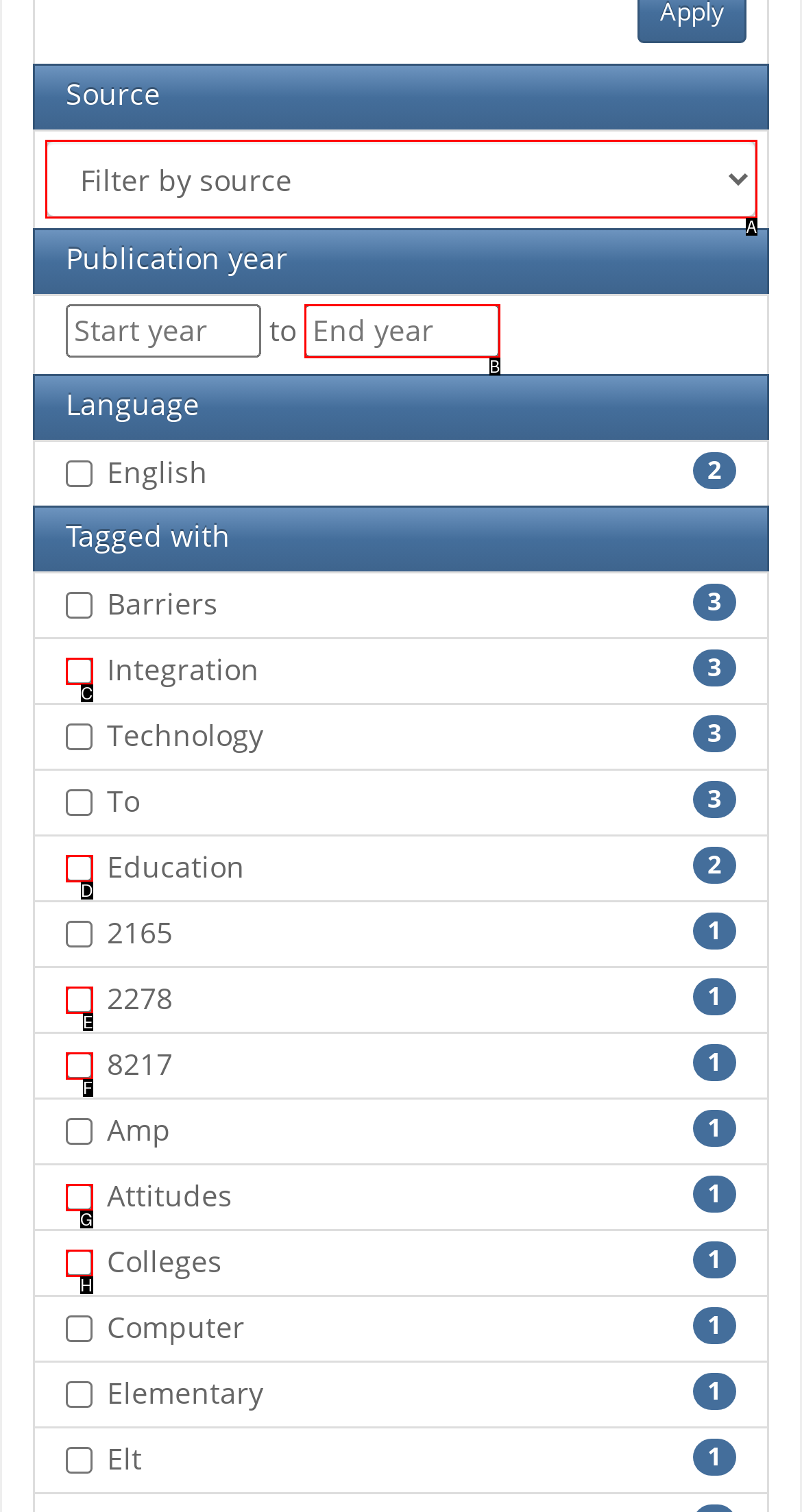Match the description: parent_node: to name="year_end" placeholder="End year" to the correct HTML element. Provide the letter of your choice from the given options.

B